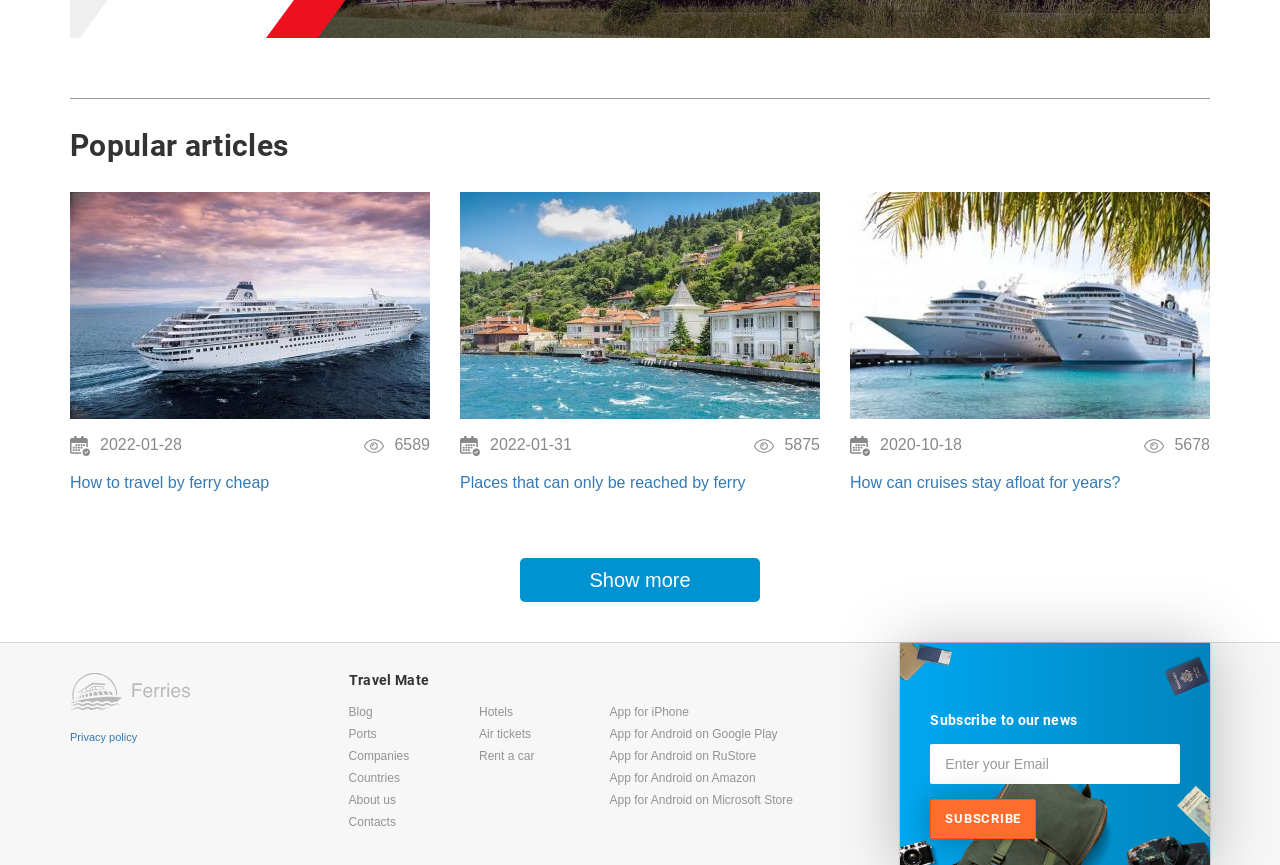Please provide a comprehensive answer to the question below using the information from the image: How many types of app stores are listed for Android?

The webpage lists four app stores for Android: Google Play, RuStore, Amazon, and Microsoft Store, each with a separate link.